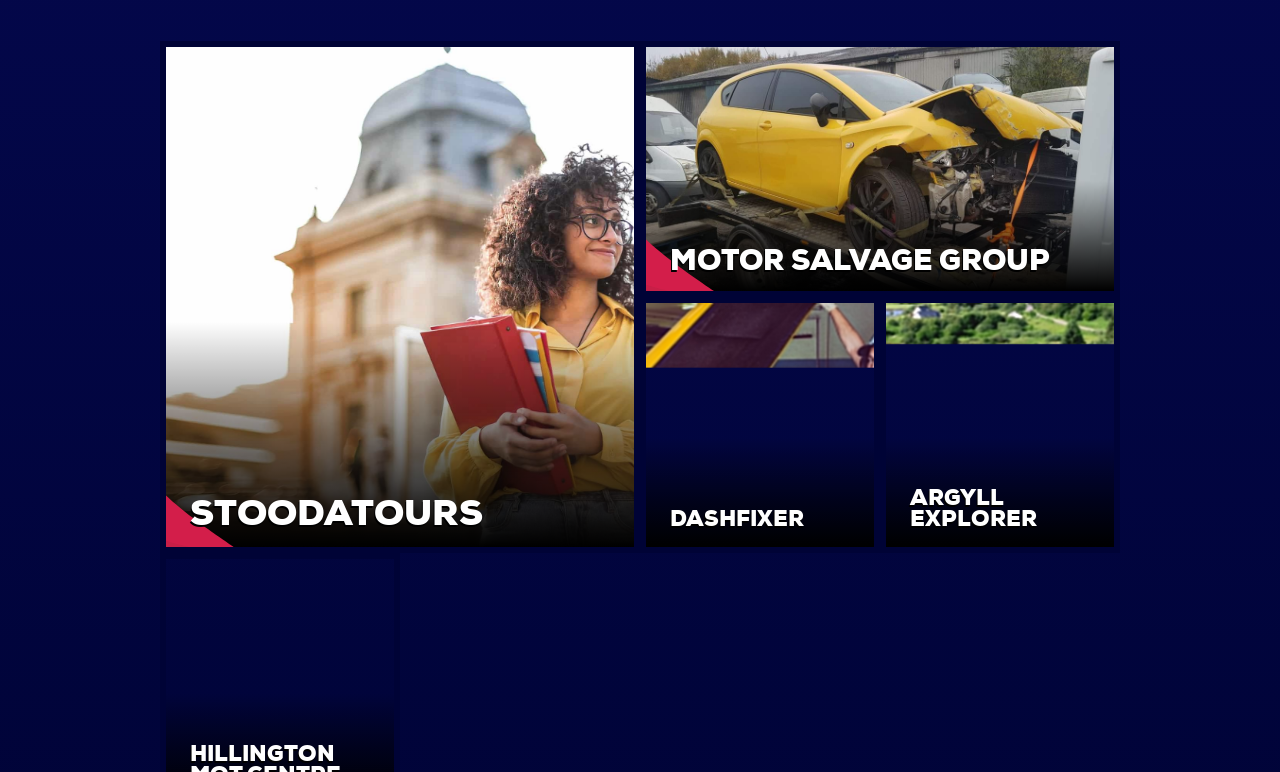Identify the bounding box coordinates of the region that needs to be clicked to carry out this instruction: "Discover ARGYLL EXPLORER guided tours". Provide these coordinates as four float numbers ranging from 0 to 1, i.e., [left, top, right, bottom].

[0.711, 0.627, 0.81, 0.691]